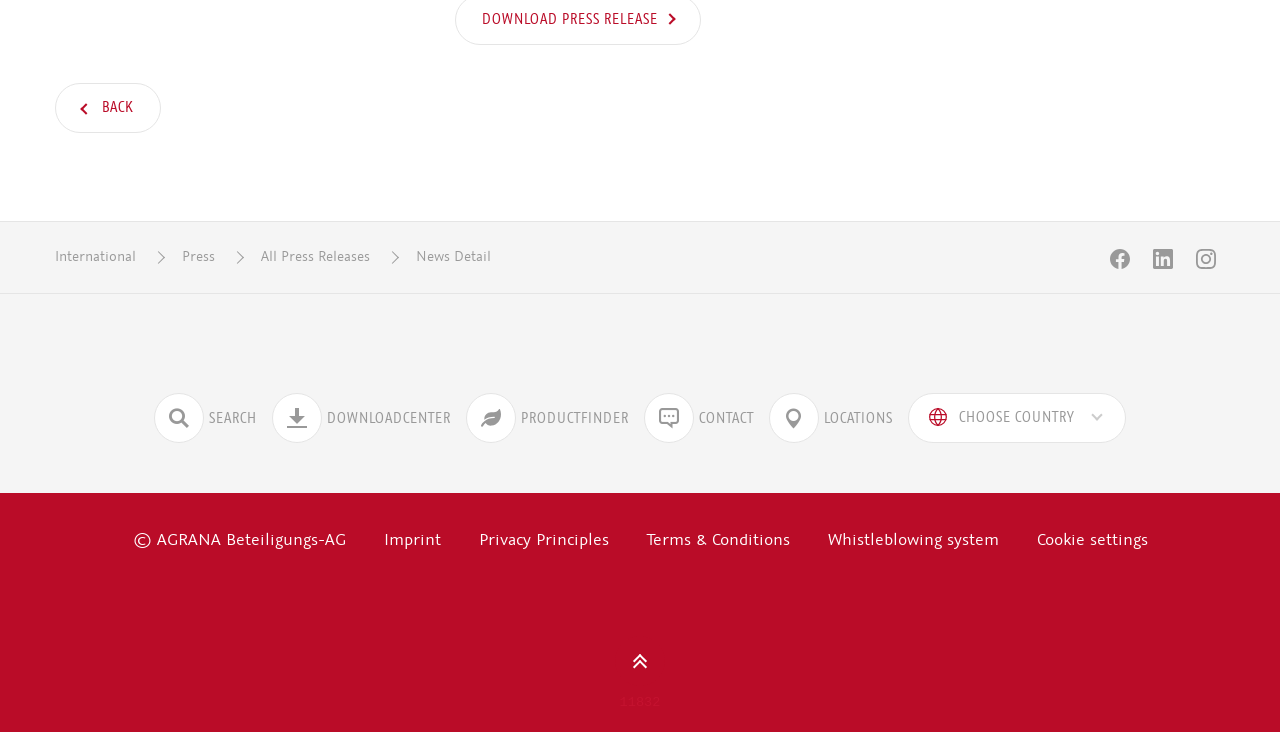Select the bounding box coordinates of the element I need to click to carry out the following instruction: "Choose a country".

[0.709, 0.537, 0.88, 0.605]